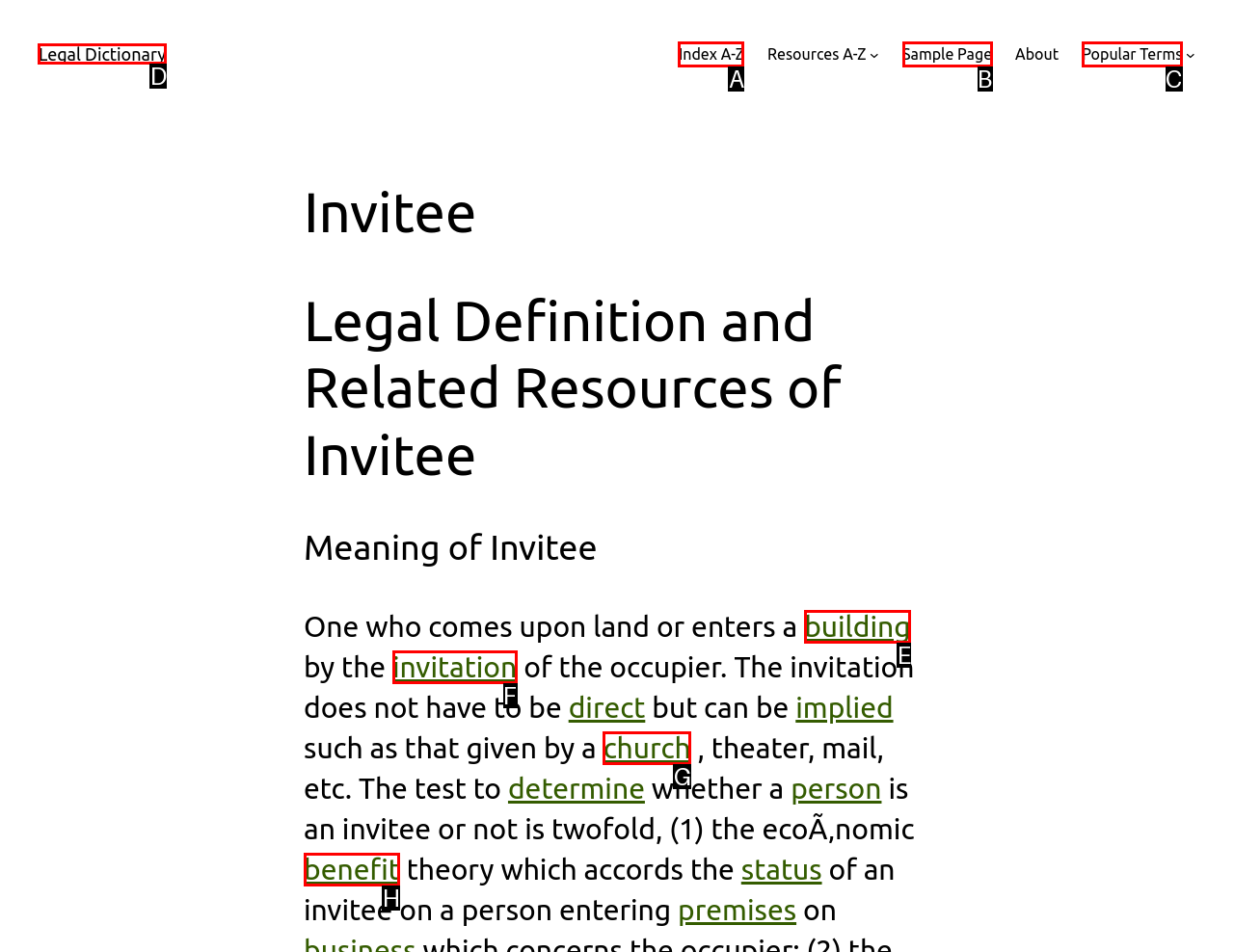Determine the HTML element to be clicked to complete the task: Go to Legal Dictionary. Answer by giving the letter of the selected option.

D